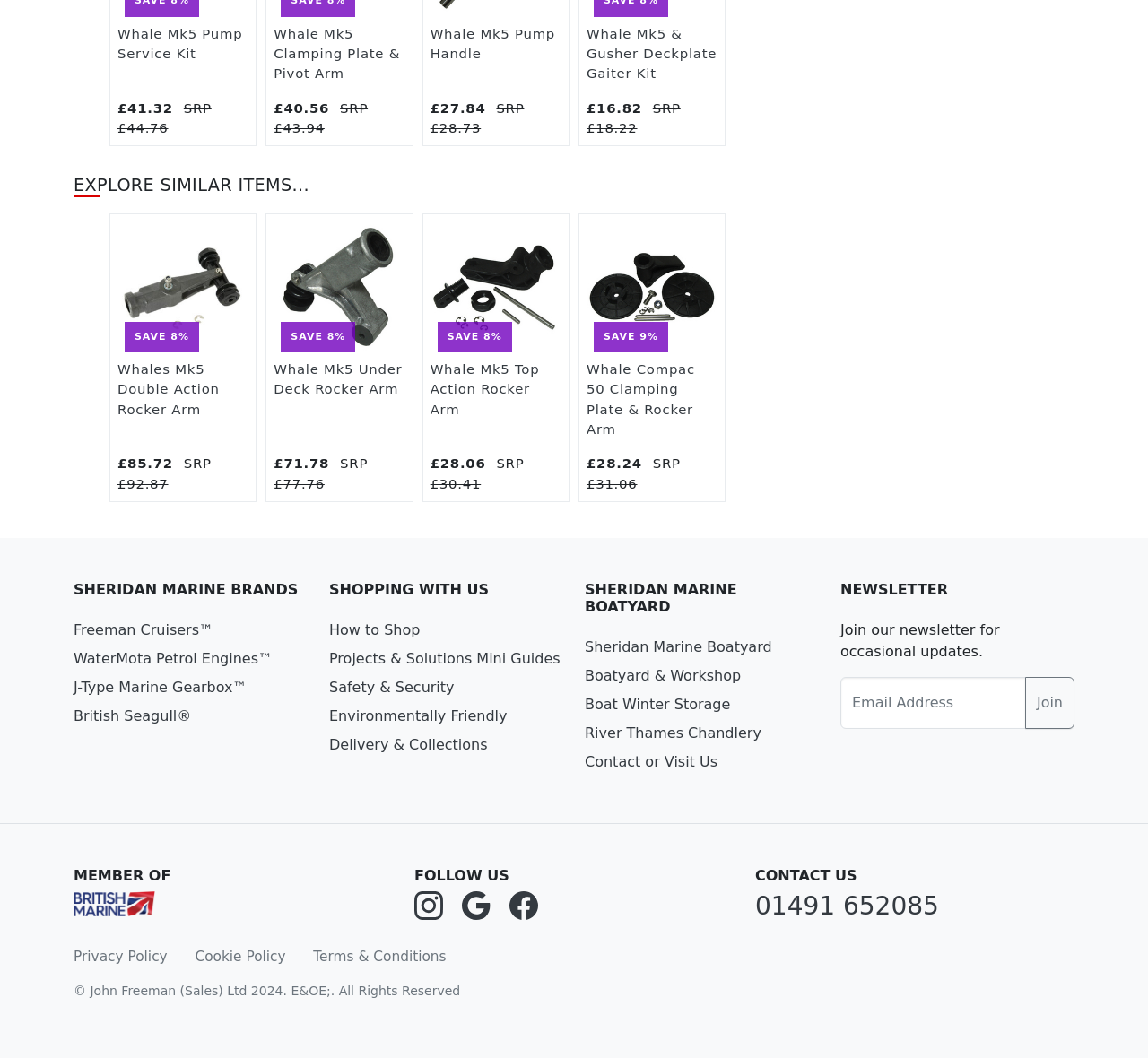Determine the bounding box coordinates in the format (top-left x, top-left y, bottom-right x, bottom-right y). Ensure all values are floating point numbers between 0 and 1. Identify the bounding box of the UI element described by: Whale Mk5 Pump Handle

[0.375, 0.024, 0.484, 0.059]